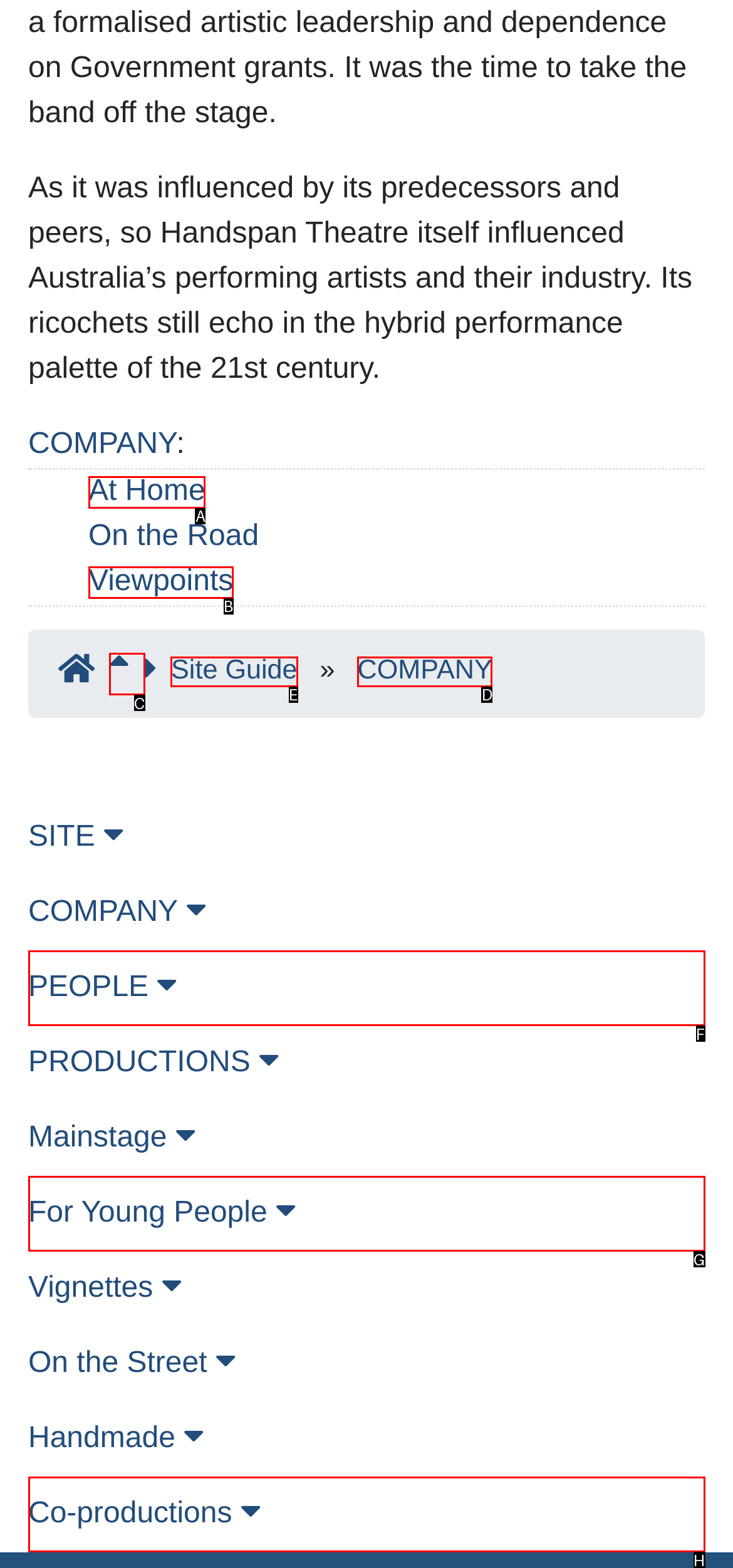Identify the correct UI element to click to follow this instruction: View Site Guide
Respond with the letter of the appropriate choice from the displayed options.

E